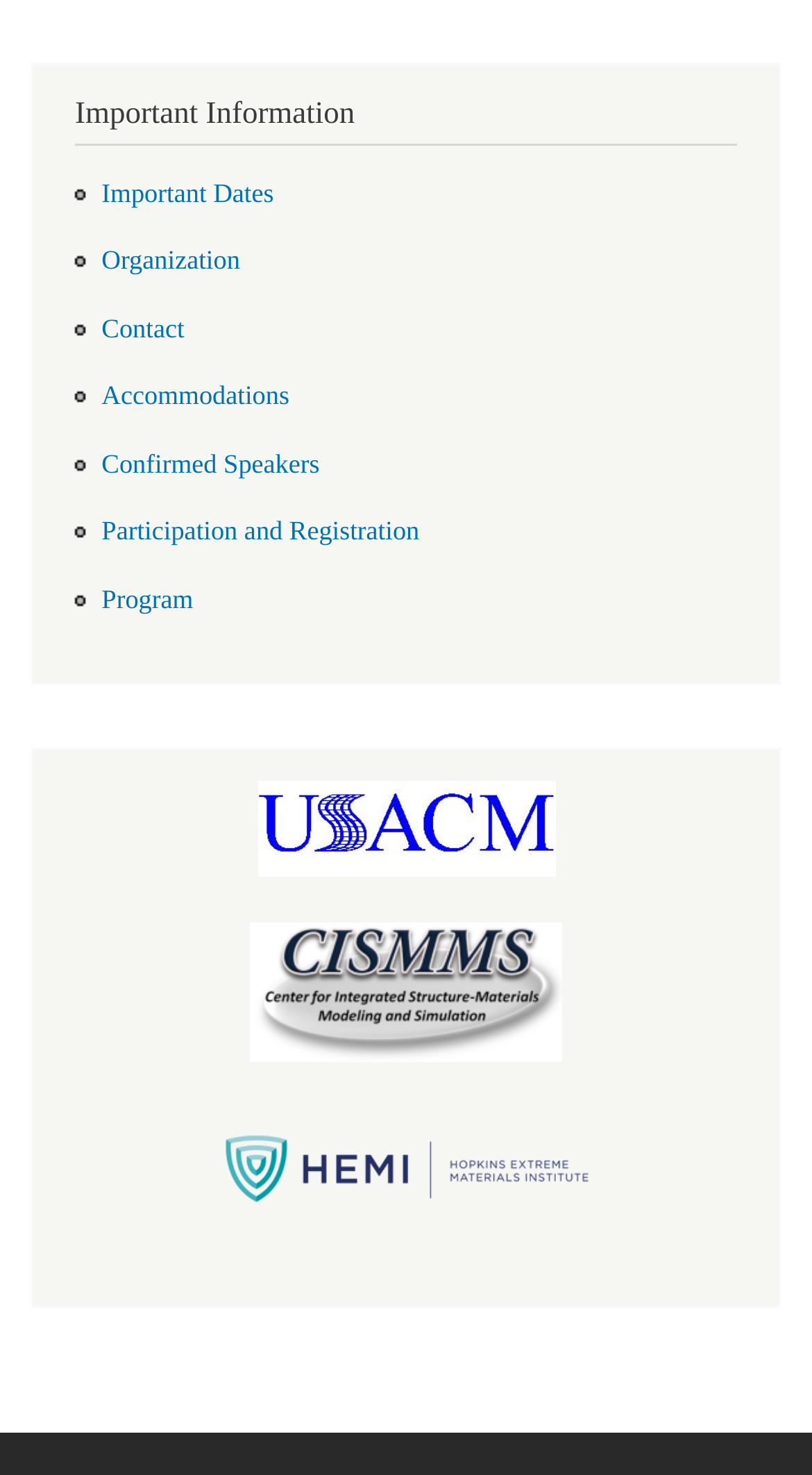How many links are under 'Important Information'? Based on the screenshot, please respond with a single word or phrase.

7